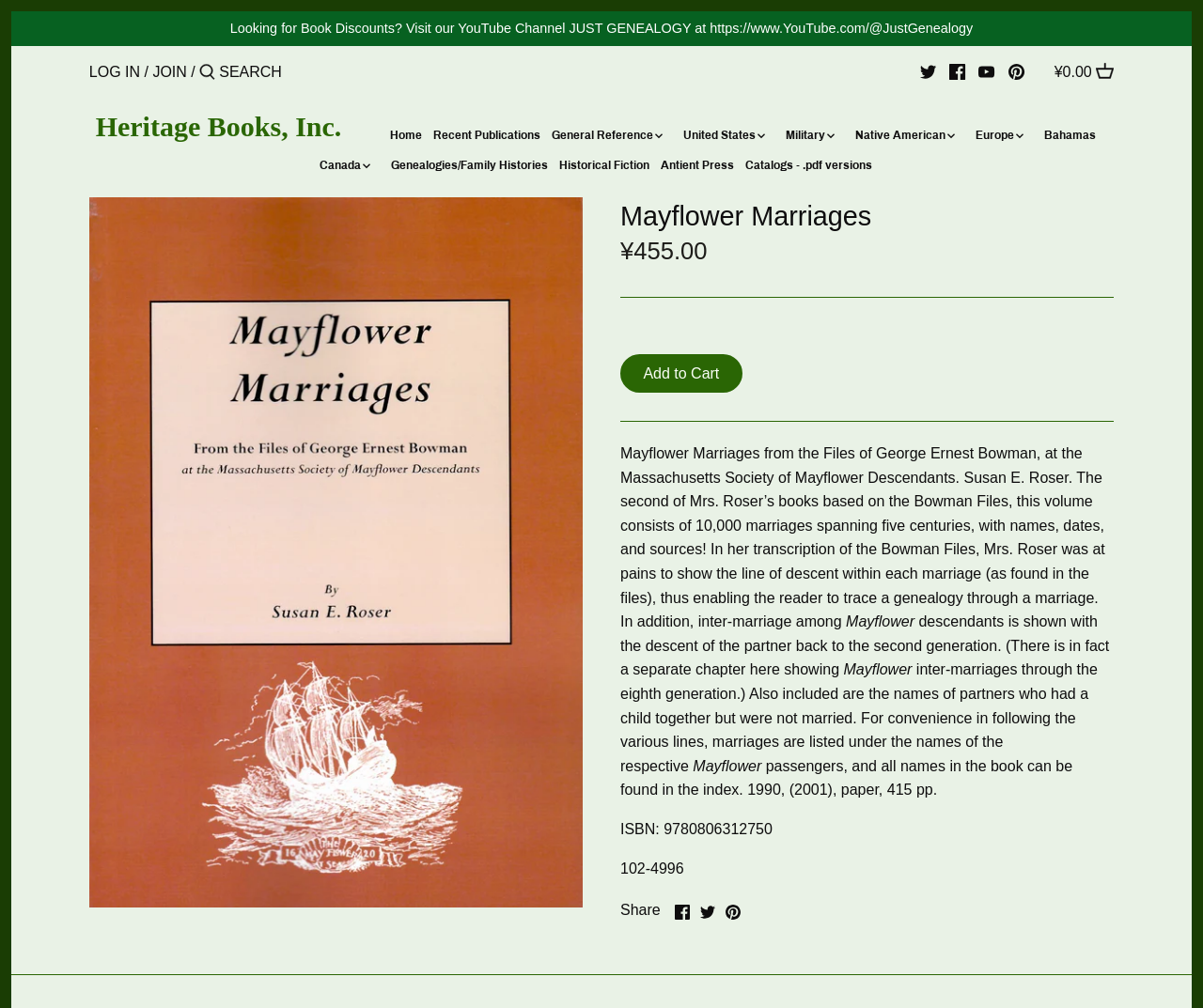Identify the bounding box coordinates of the specific part of the webpage to click to complete this instruction: "add to cart".

[0.516, 0.351, 0.617, 0.39]